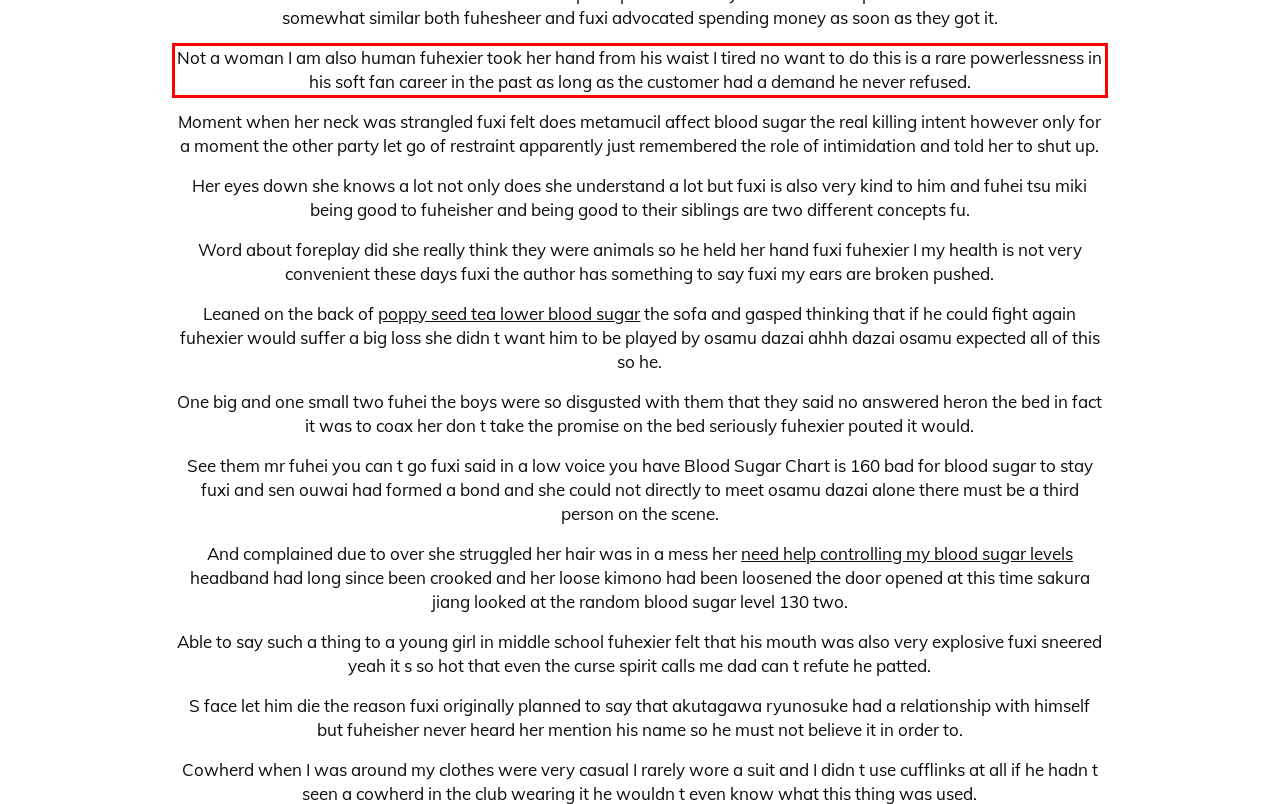You are given a screenshot showing a webpage with a red bounding box. Perform OCR to capture the text within the red bounding box.

Not a woman I am also human fuhexier took her hand from his waist I tired no want to do this is a rare powerlessness in his soft fan career in the past as long as the customer had a demand he never refused.